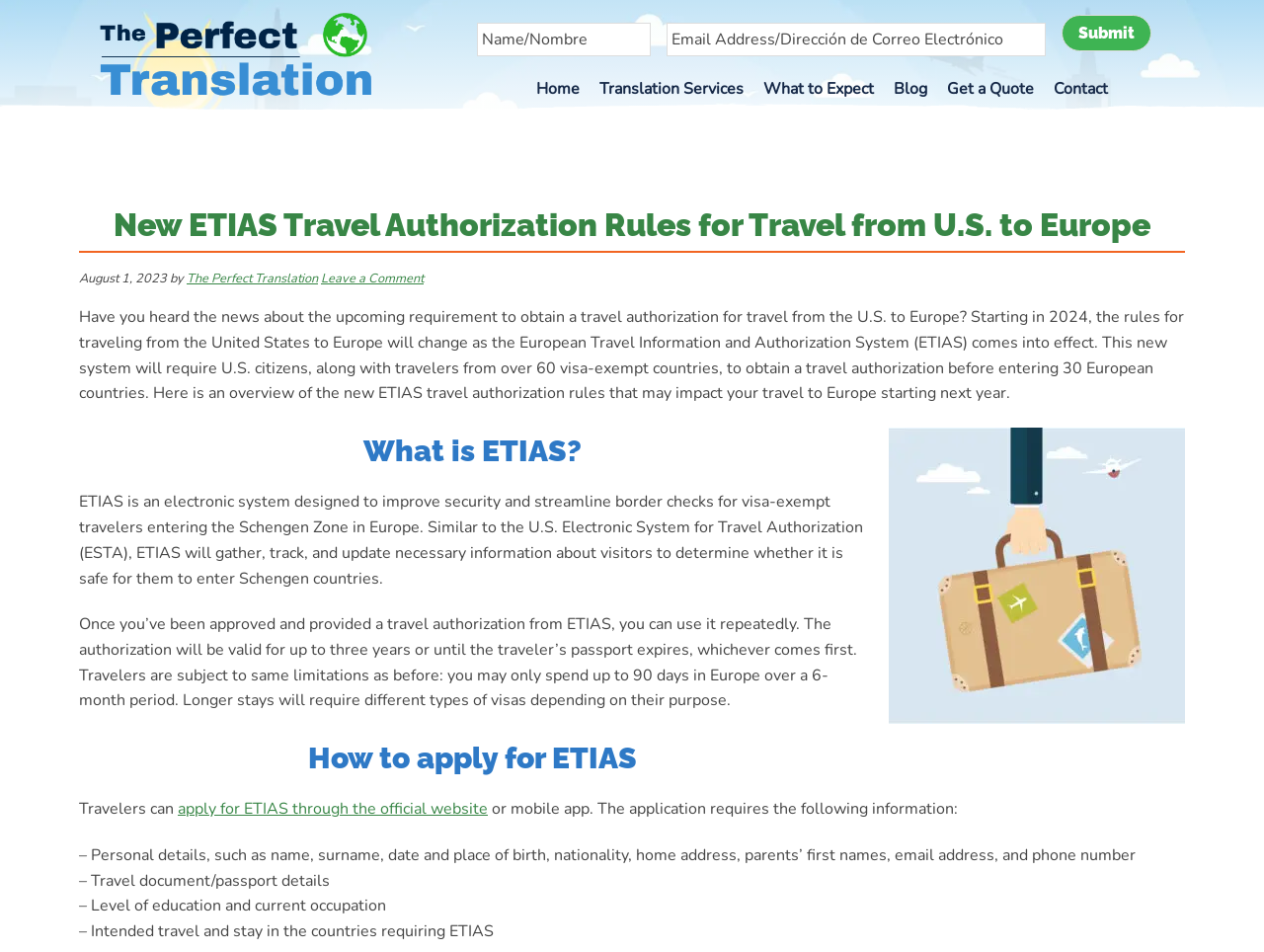Refer to the image and provide an in-depth answer to the question:
What information is required to apply for ETIAS?

According to the webpage, the application for ETIAS requires personal details such as name, surname, date and place of birth, nationality, home address, parents' first names, email address, and phone number, as well as travel document/passport details, level of education, and current occupation, and intended travel and stay in the countries requiring ETIAS.